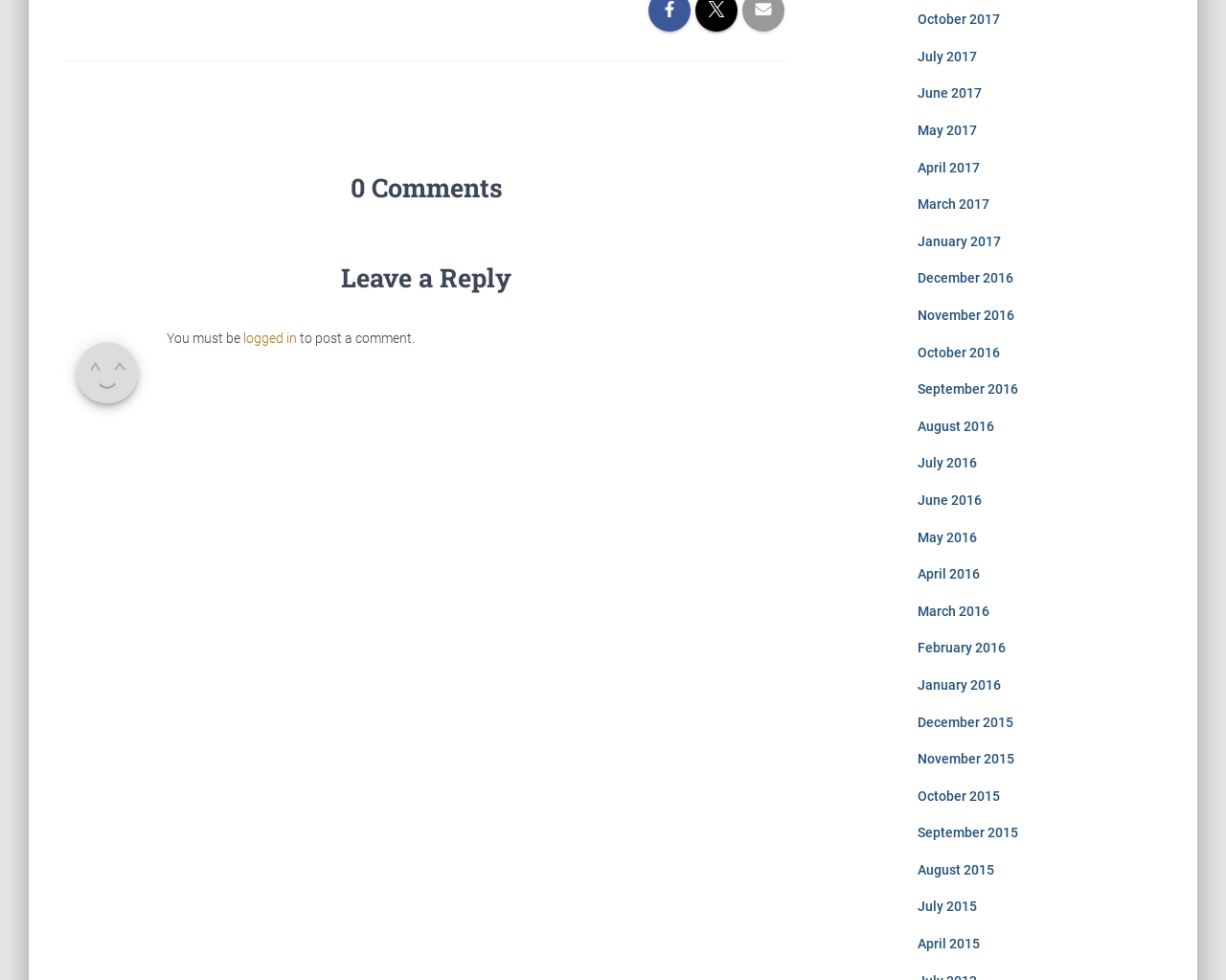How many months are listed in the archive?
Please provide a comprehensive answer based on the visual information in the image.

The answer can be found by counting the number of link elements with text in the format 'Month YYYY'. There are 24 such elements, indicating that the archive lists 24 months.